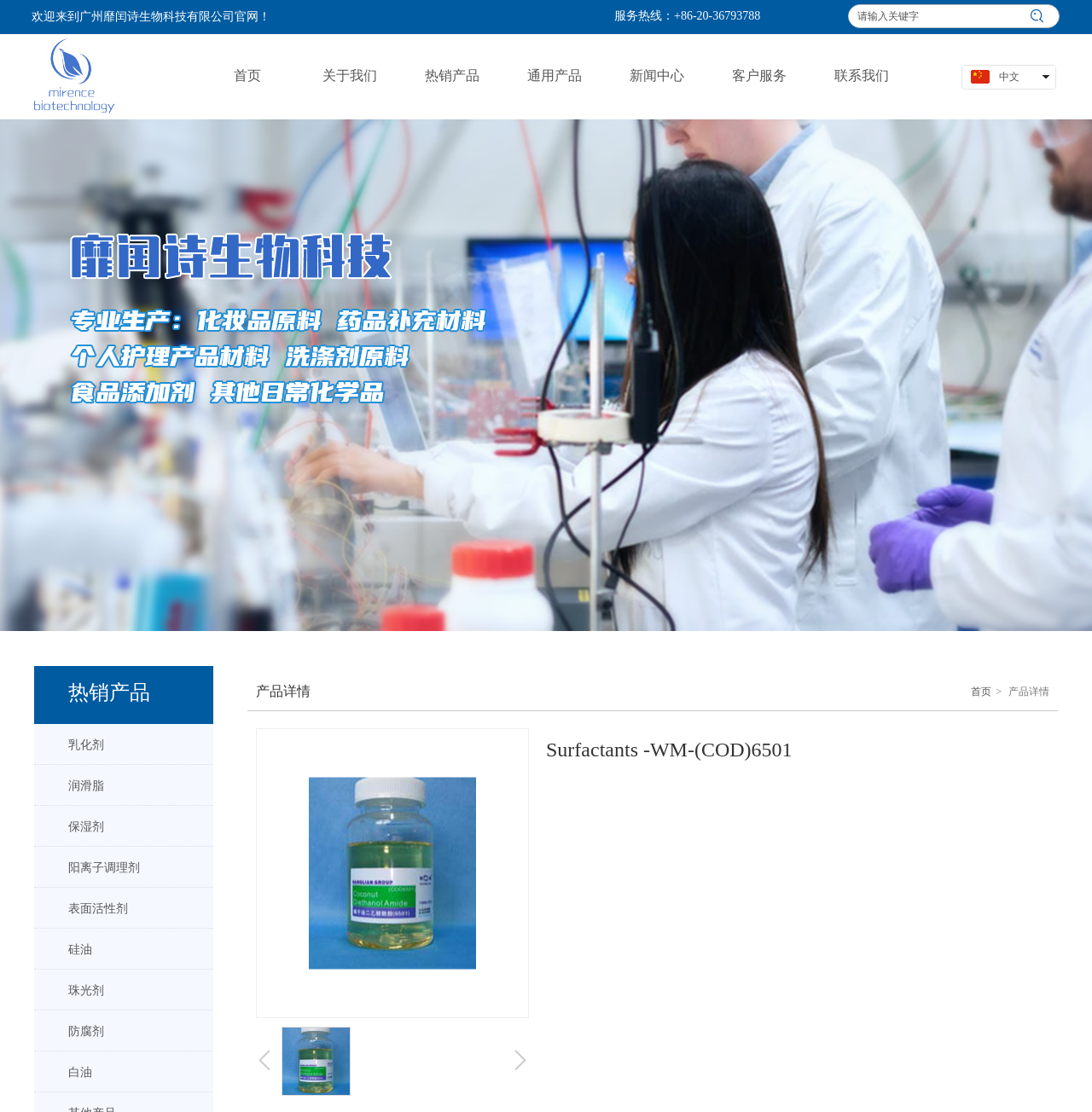Find and indicate the bounding box coordinates of the region you should select to follow the given instruction: "search for a keyword".

[0.777, 0.005, 0.93, 0.025]